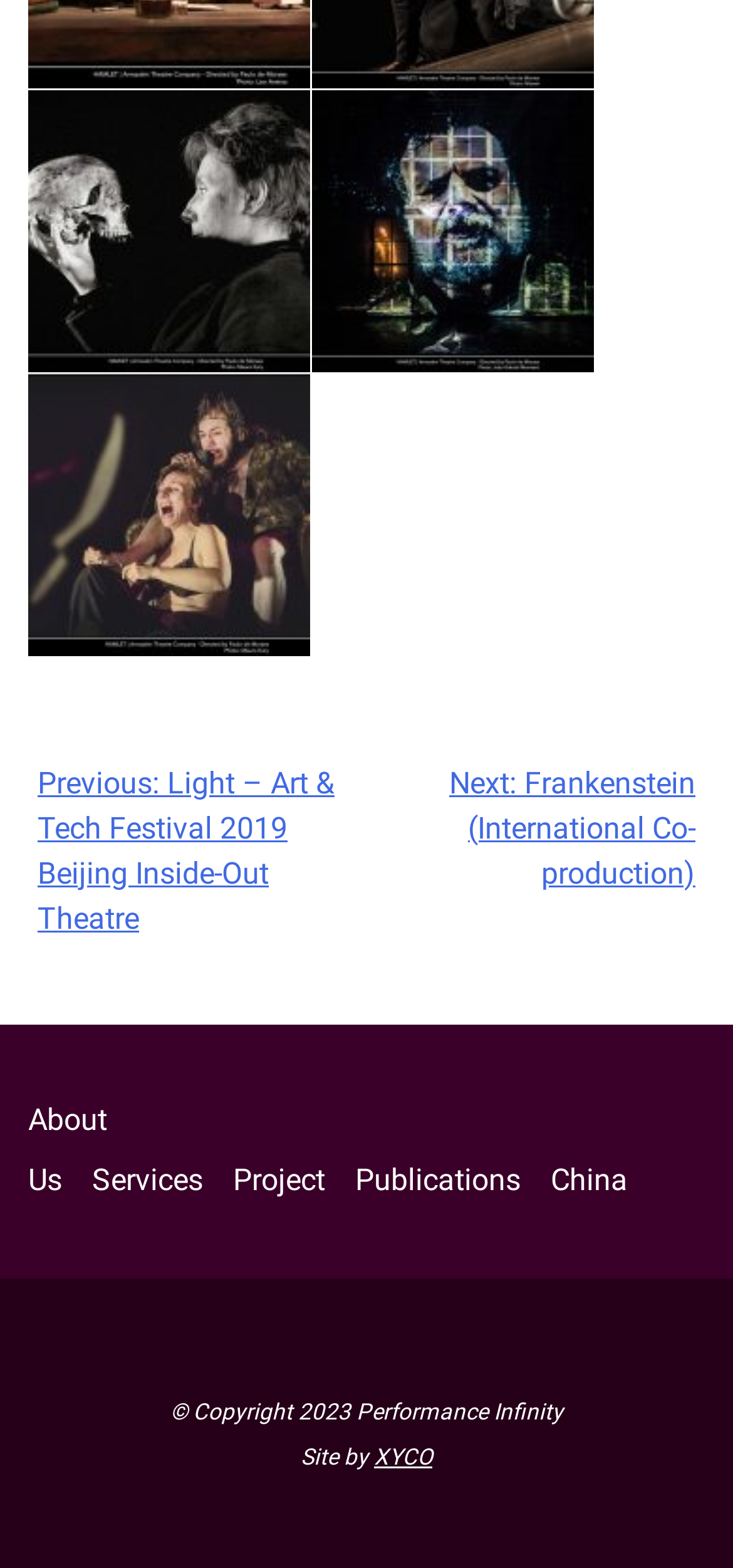Please provide a detailed answer to the question below based on the screenshot: 
What is the title of the previous post?

I found the answer by looking at the 'Post navigation' section, where there are links to the previous and next posts. The link to the previous post has the text 'Previous: Light – Art & Tech Festival 2019 Beijing Inside-Out Theatre', which suggests that this is the title of the previous post.